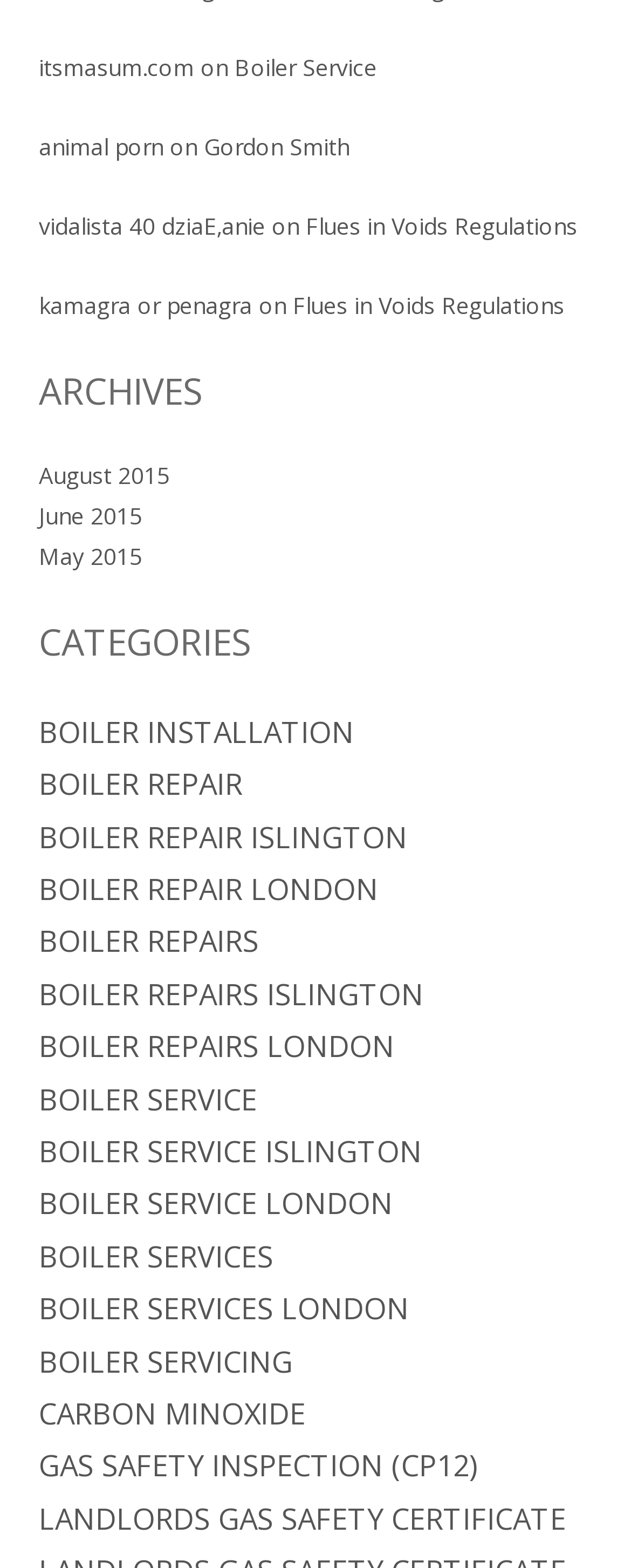Identify the bounding box coordinates for the region to click in order to carry out this instruction: "read archives". Provide the coordinates using four float numbers between 0 and 1, formatted as [left, top, right, bottom].

[0.062, 0.233, 0.938, 0.265]